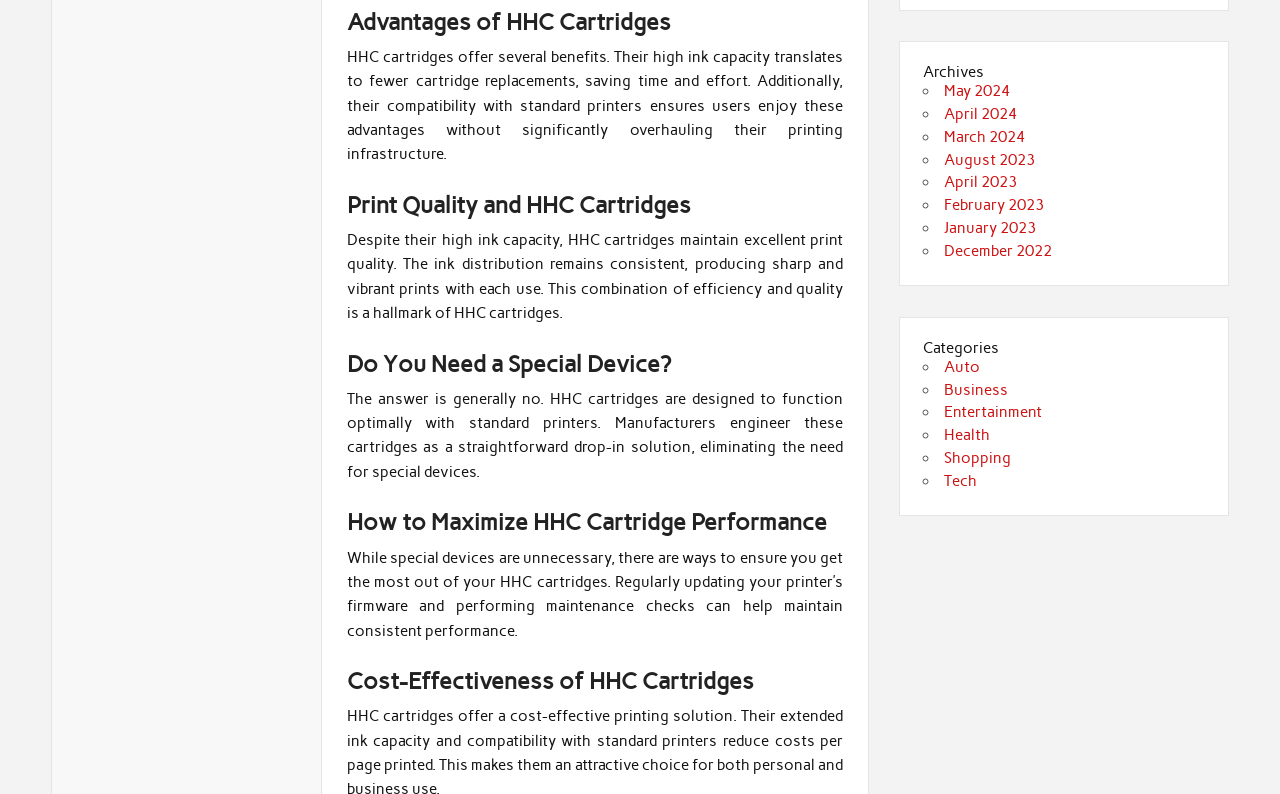From the screenshot, find the bounding box of the UI element matching this description: "Tech". Supply the bounding box coordinates in the form [left, top, right, bottom], each a float between 0 and 1.

[0.738, 0.594, 0.763, 0.617]